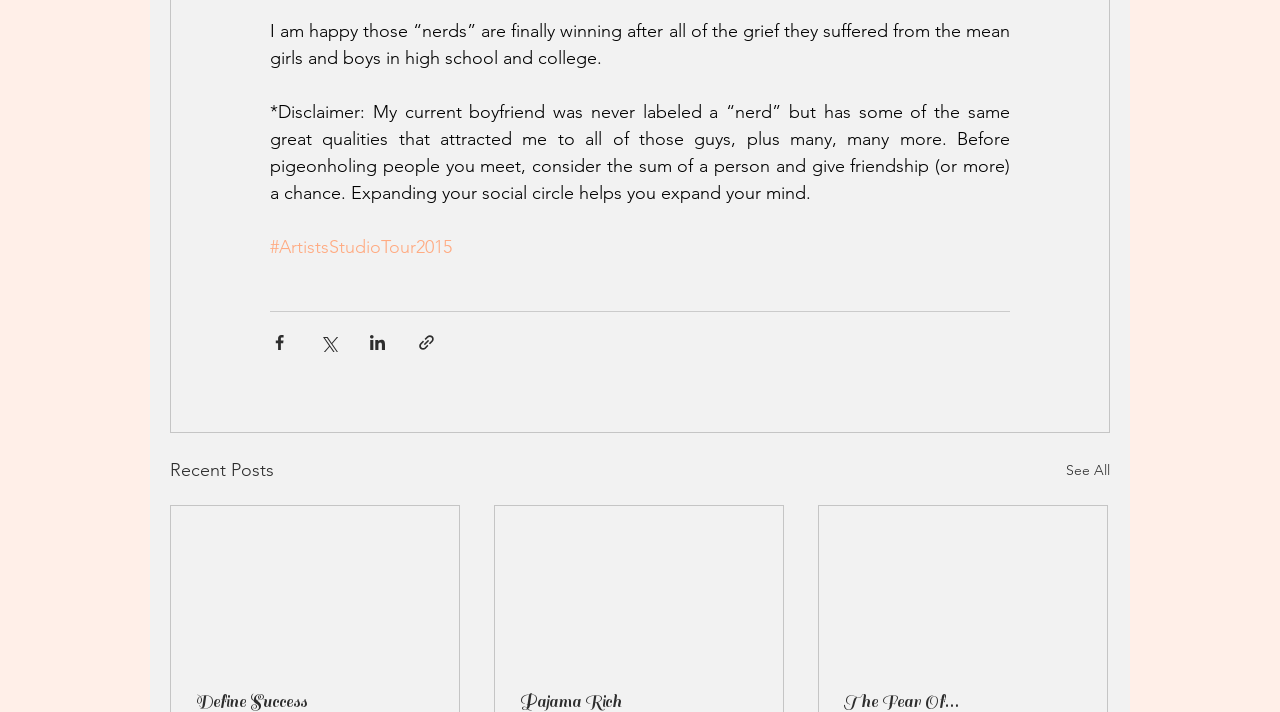Please identify the bounding box coordinates of the element that needs to be clicked to execute the following command: "Read the ArtistsStudioTour2015". Provide the bounding box using four float numbers between 0 and 1, formatted as [left, top, right, bottom].

[0.211, 0.332, 0.353, 0.363]